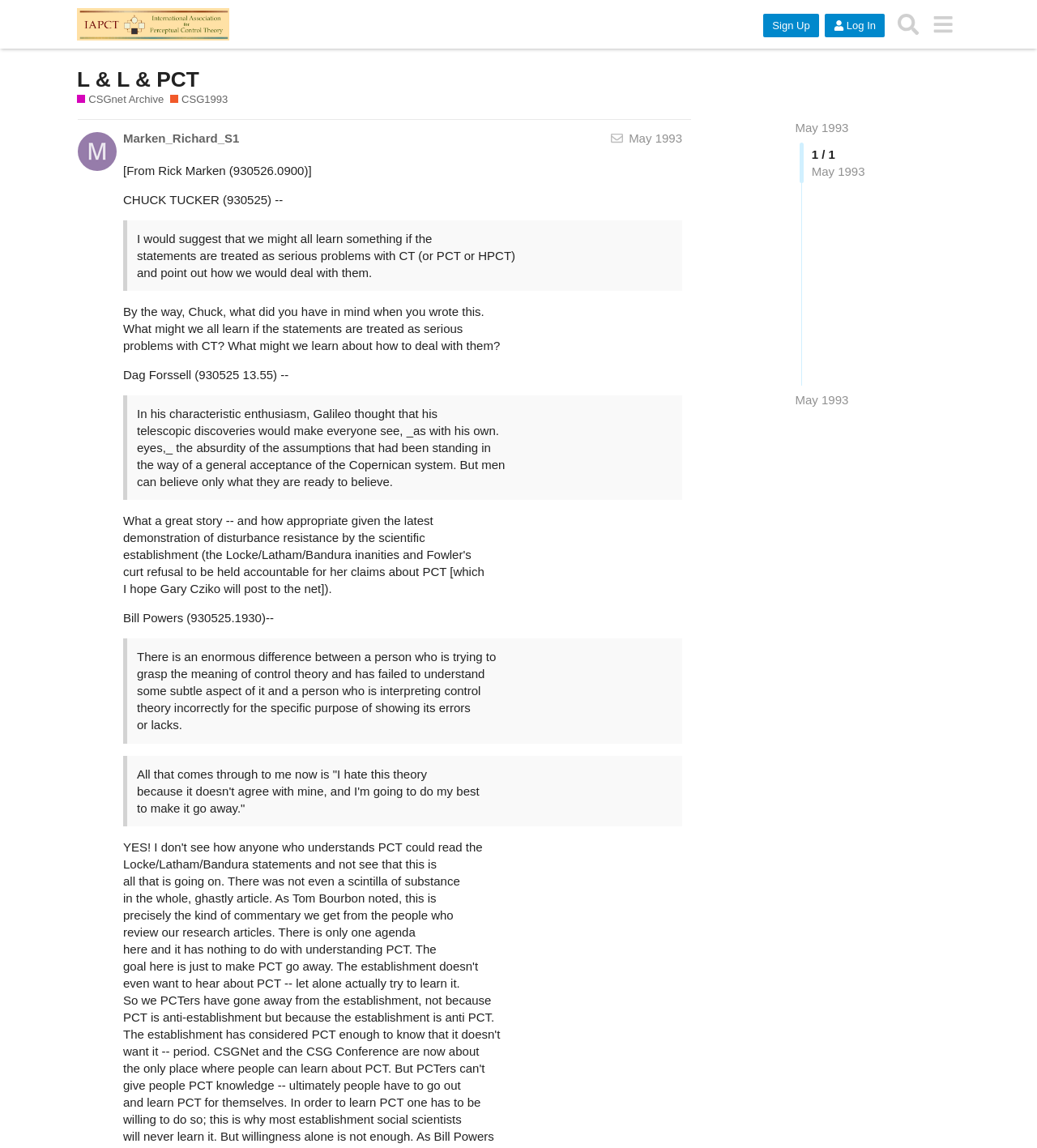Please specify the bounding box coordinates for the clickable region that will help you carry out the instruction: "Read '7 Reasons Why You Shouldn’t Buy A Heat Pump Hot Water System'".

None